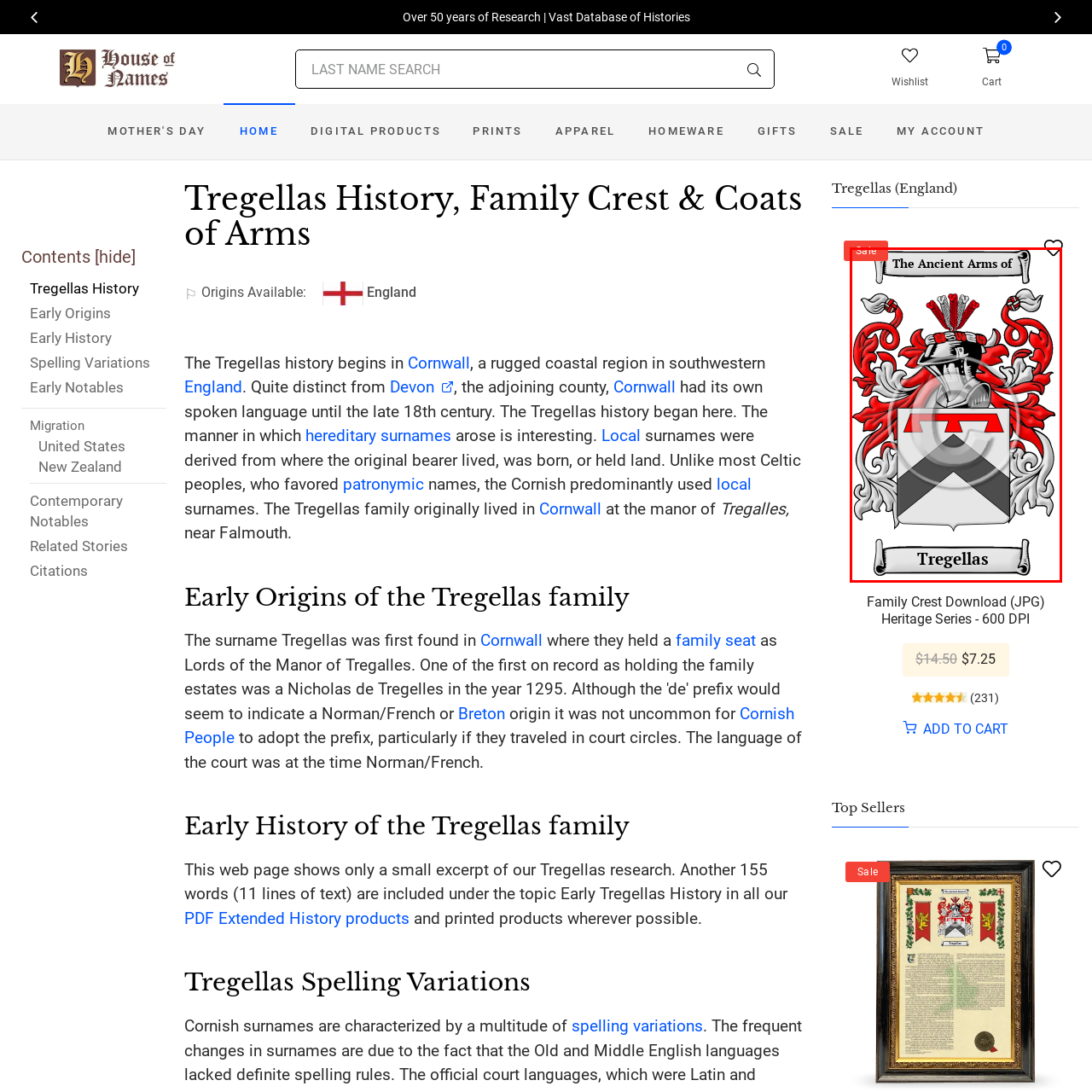What is the color of the chevron?
Analyze the image surrounded by the red bounding box and provide a thorough answer.

The chevron is highlighted in a striking red, which is a prominent feature of the design on the shield and adds a pop of color to the overall image.